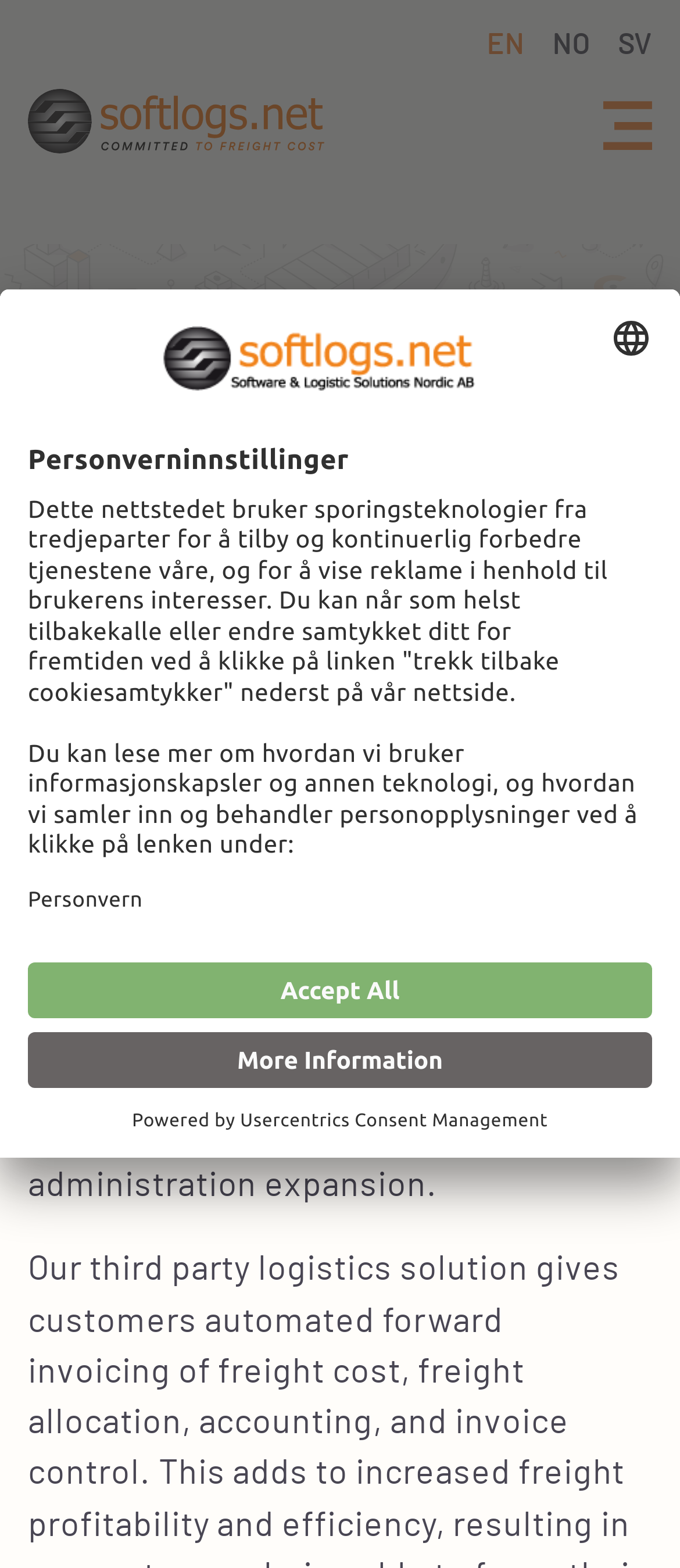Provide a thorough description of this webpage.

The webpage is about Software & Logistic Solutions Nordic AB, a company that provides solutions for 3PL and 4PL companies to automate and efficient their processes in transportation economy. 

At the top right corner, there are three language options: EN, NO, and SV. On the top left, the company's logo is displayed, along with the company name in a heading. Below the logo, there is a navigation menu. 

The main content of the webpage is a paragraph that explains the benefits of the company's solution, which creates opportunities for company growth without the need for administration expansion. 

On the bottom left, there is a button to open privacy settings. When clicked, a dialog box appears, which explains how the website uses tracking technologies from third parties to offer and continuously improve their services, and to show advertisements based on user interests. The dialog box also provides options to select language, read more about how the website uses information and technology, and to open personvern (privacy settings). 

At the bottom of the webpage, there are three buttons: More Information, Accept All, and a link to Usercentrics Consent Management.